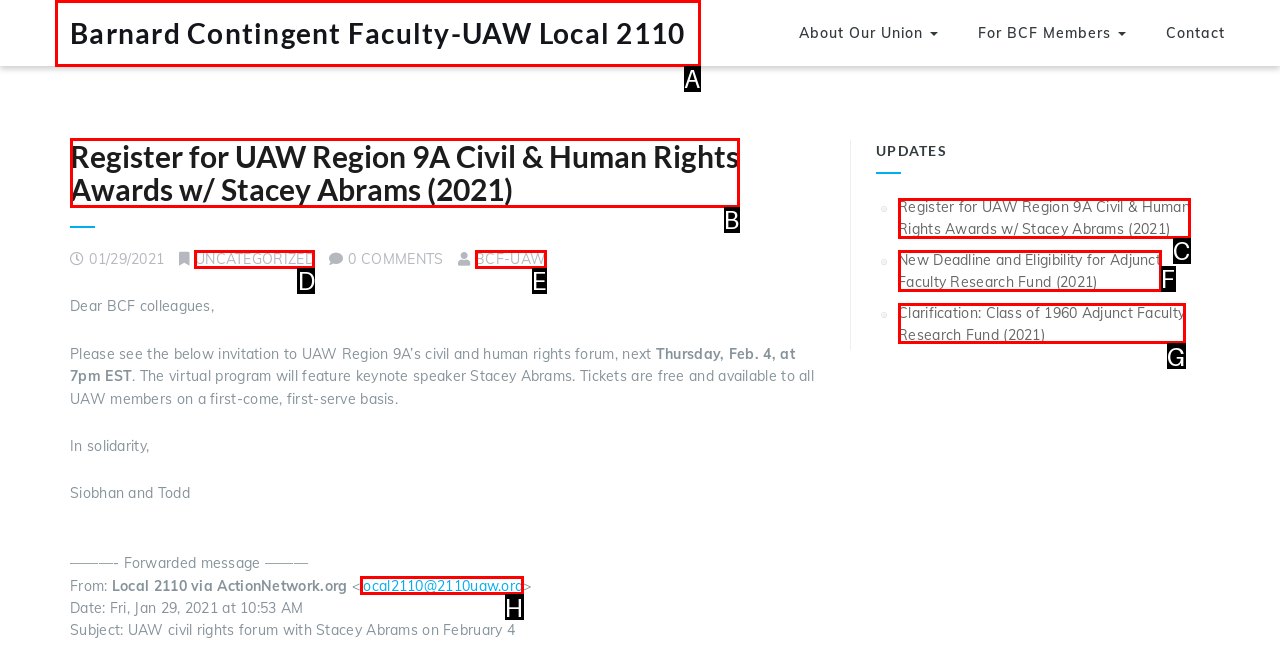Decide which letter you need to select to fulfill the task: Check updates on UAW civil rights forum with Stacey Abrams
Answer with the letter that matches the correct option directly.

C